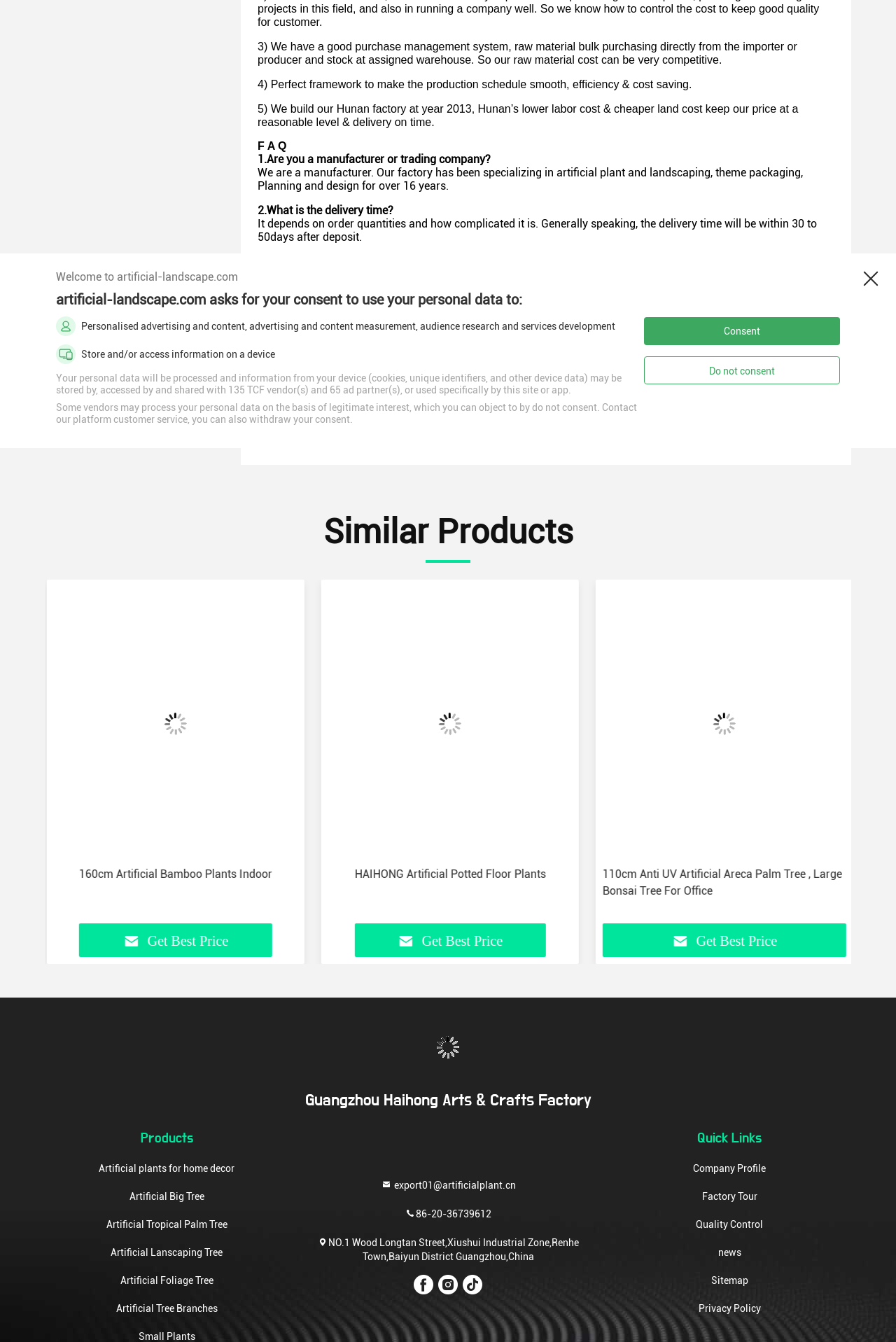What is the delivery time?
Please utilize the information in the image to give a detailed response to the question.

I found the answer by reading the FAQ section, where it says 'It depends on order quantities and how complicated it is. Generally speaking, the delivery time will be within 30 to 50 days after deposit'.